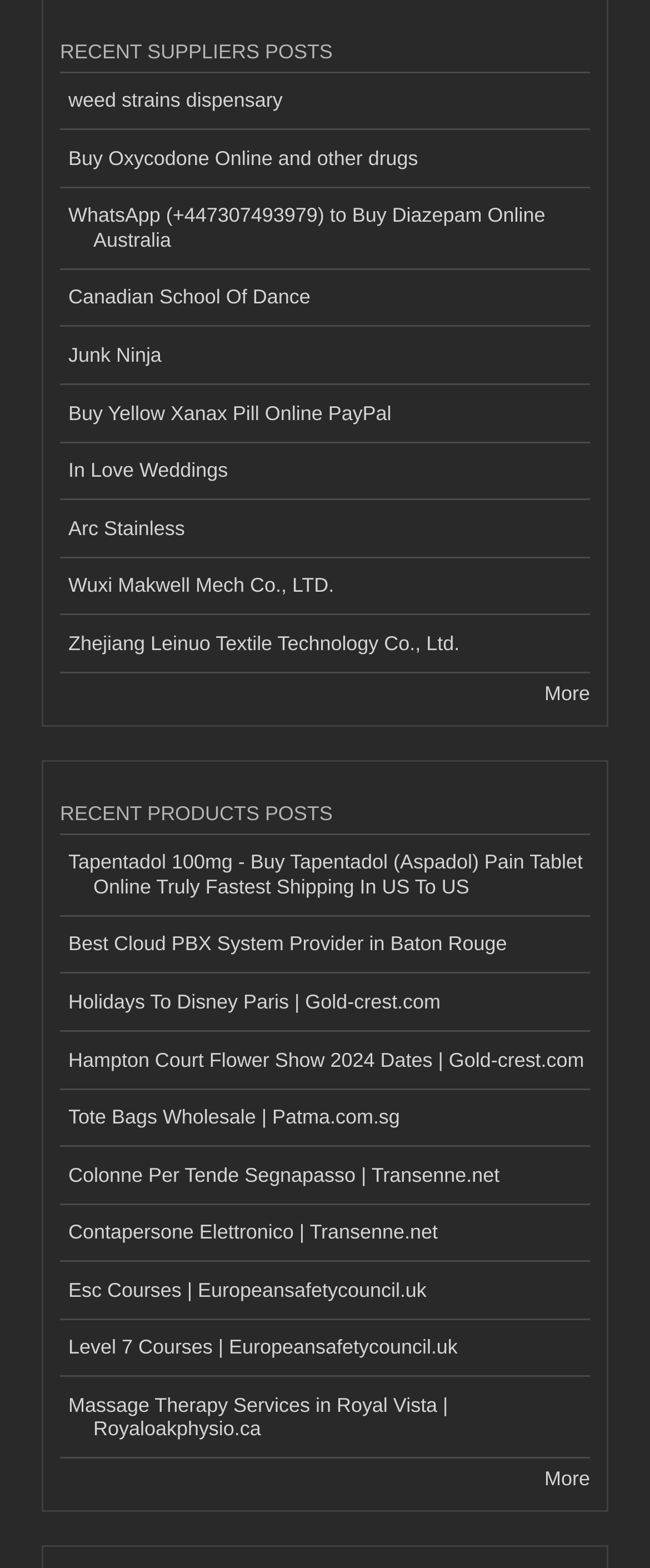Identify the bounding box coordinates of the region that needs to be clicked to carry out this instruction: "View recent products posts". Provide these coordinates as four float numbers ranging from 0 to 1, i.e., [left, top, right, bottom].

[0.092, 0.509, 0.908, 0.532]